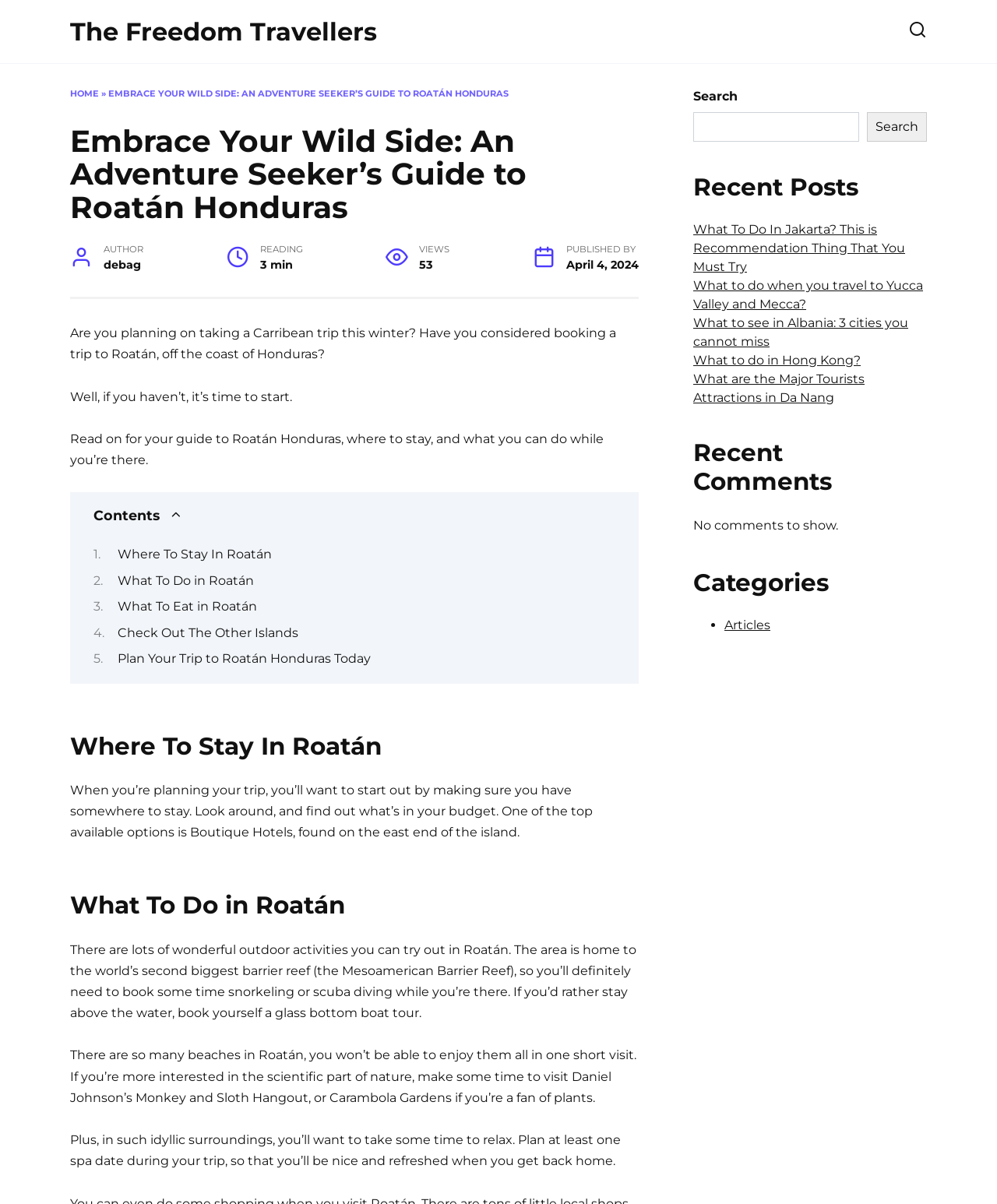Identify the bounding box coordinates of the clickable section necessary to follow the following instruction: "Explore 'Articles'". The coordinates should be presented as four float numbers from 0 to 1, i.e., [left, top, right, bottom].

[0.727, 0.513, 0.773, 0.525]